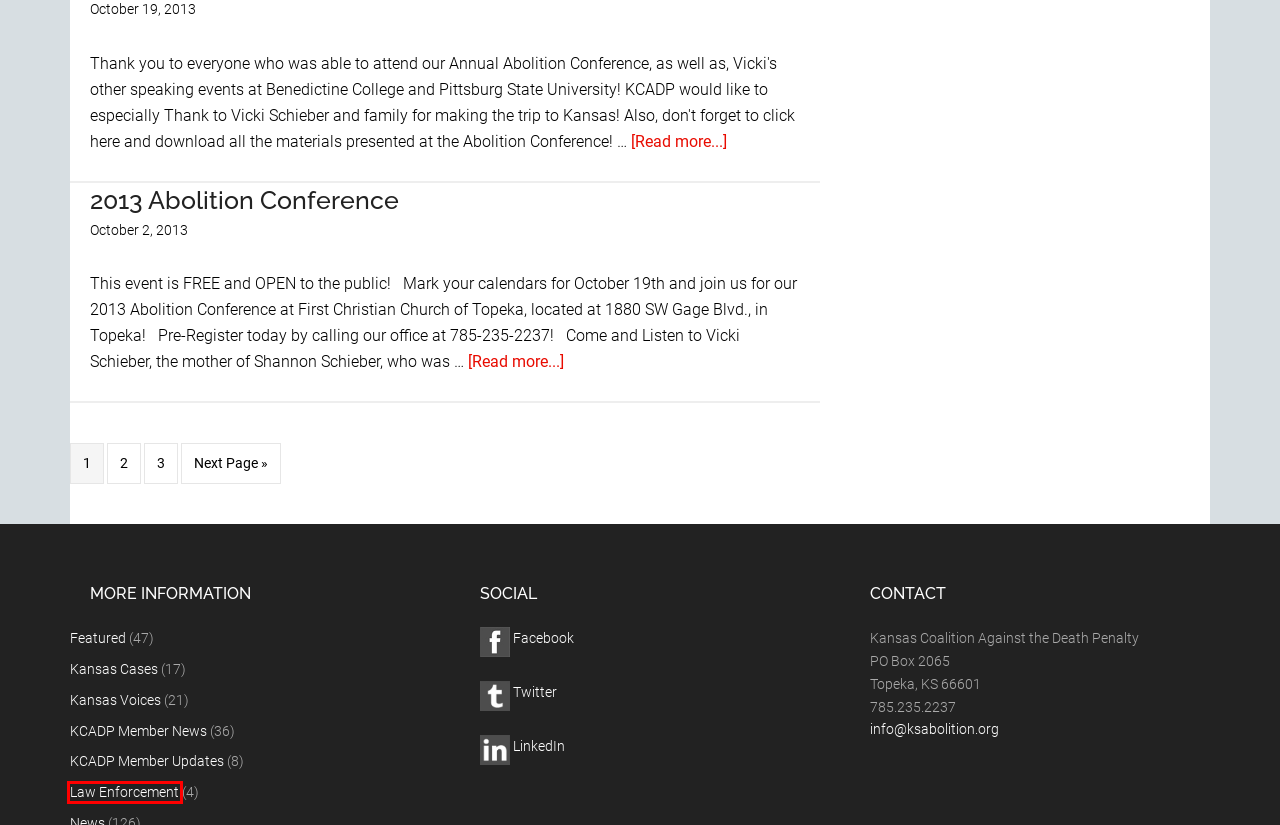Given a screenshot of a webpage with a red bounding box, please pick the webpage description that best fits the new webpage after clicking the element inside the bounding box. Here are the candidates:
A. 2013 Abolition Conference
B. Kansas Voices
C. KCADP Member Updates
D. Tree of Healing
E. Law Enforcement
F. Kansas Cases
G. Featured
H. KCADP Member News

E